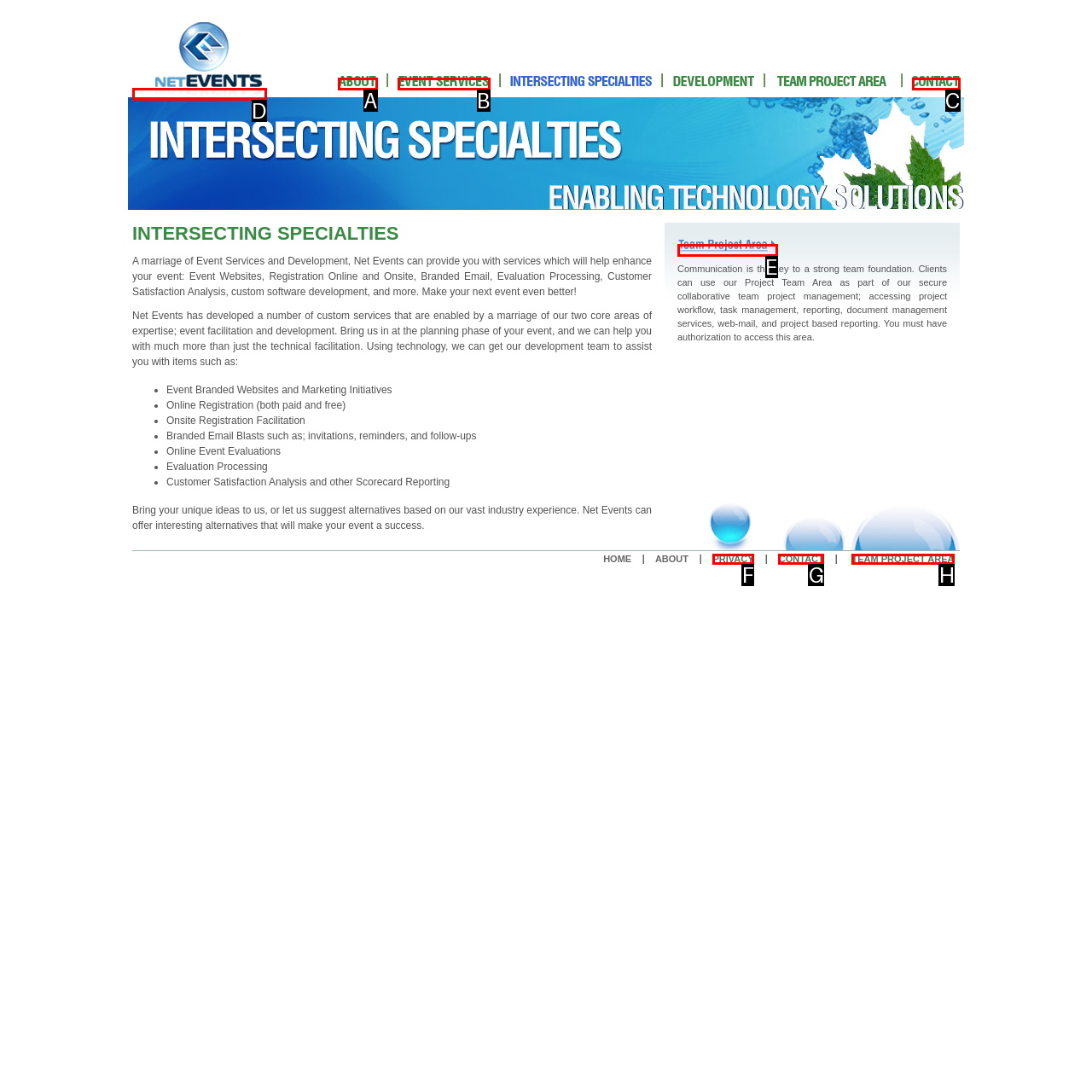Select the HTML element that corresponds to the description: alt="Event Services" title="Event Services". Reply with the letter of the correct option.

B